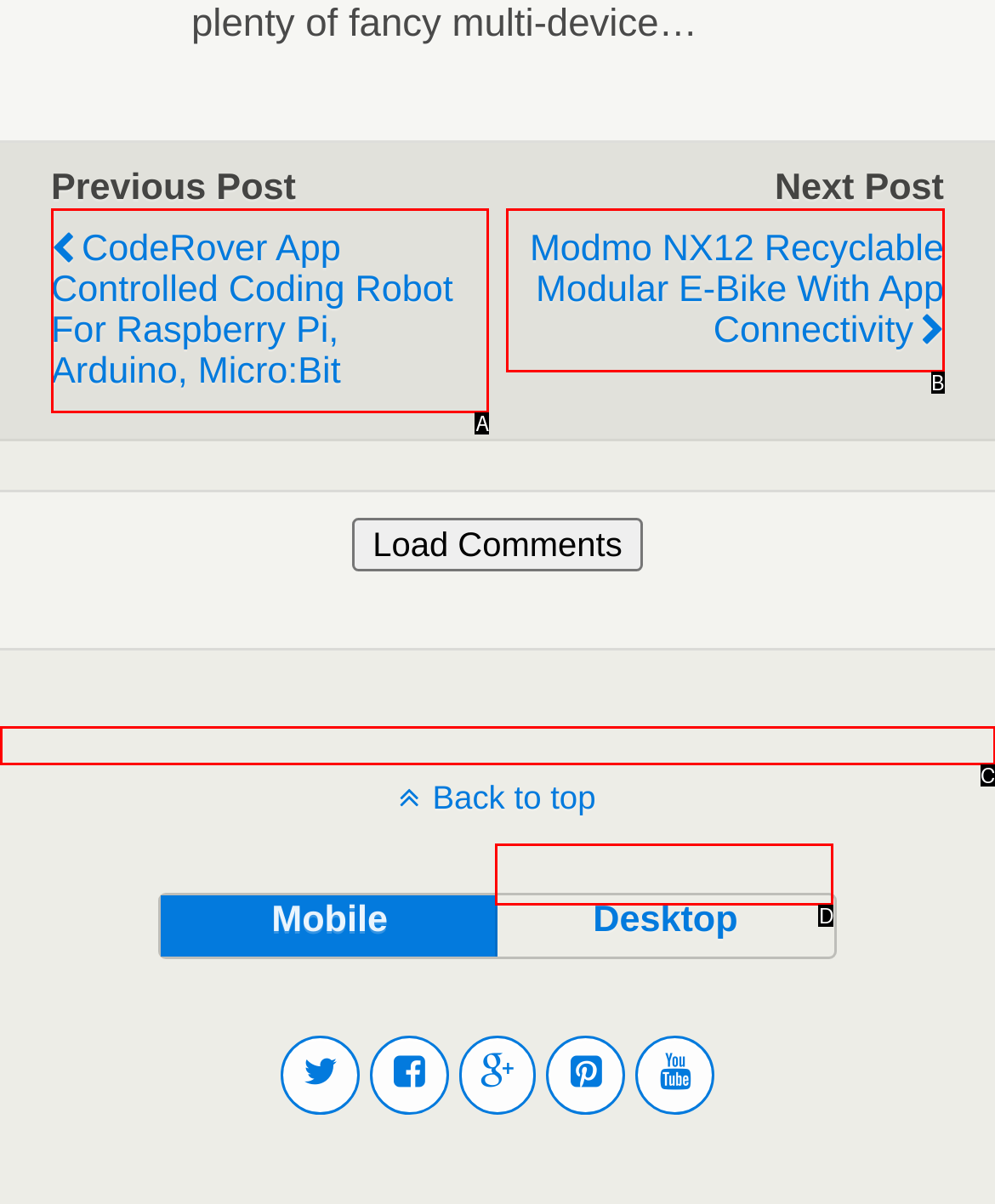Determine which option fits the following description: desktop
Answer with the corresponding option's letter directly.

D